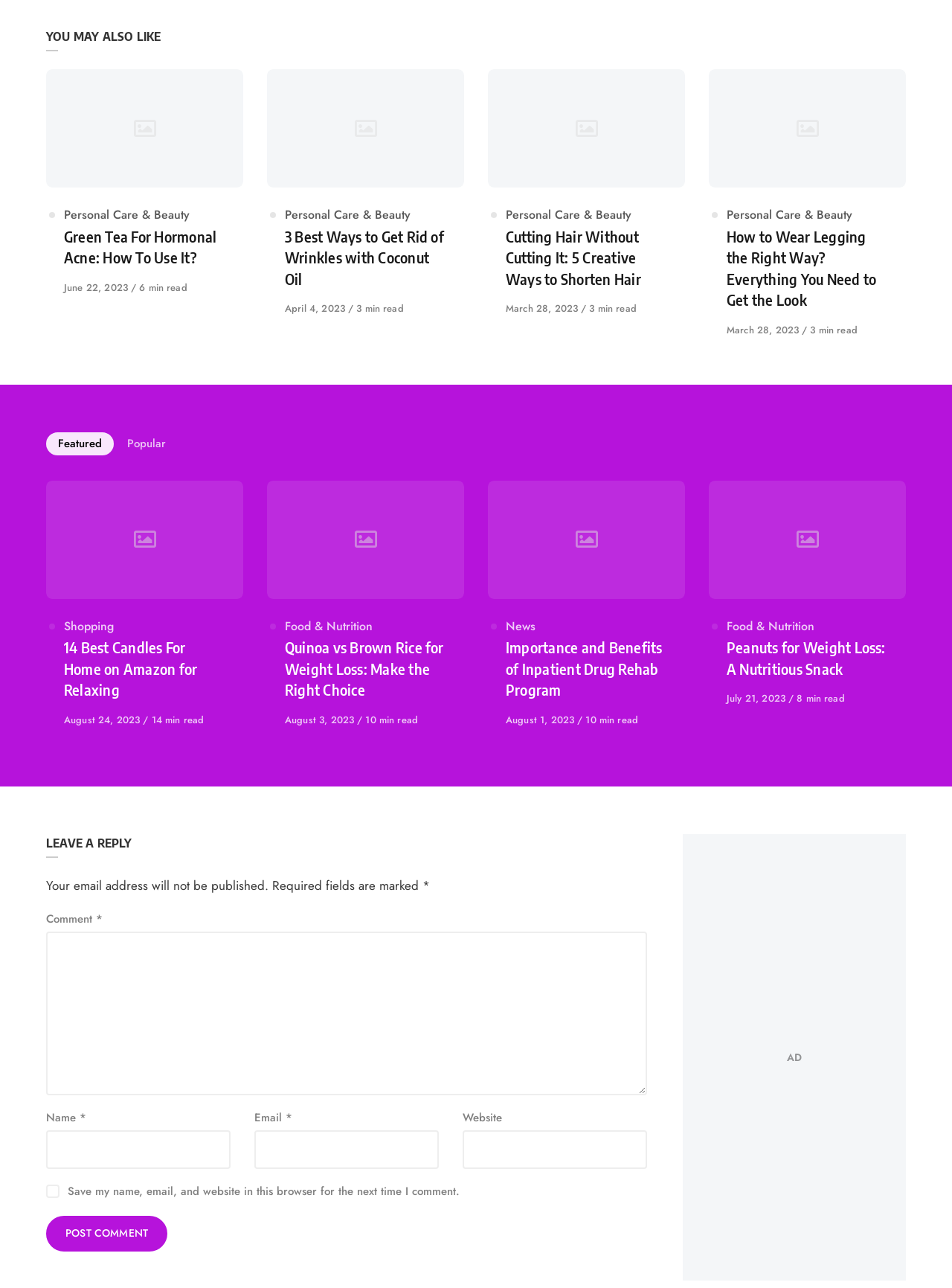Please identify the coordinates of the bounding box that should be clicked to fulfill this instruction: "View the 'Best Candles For Home' article".

[0.048, 0.373, 0.255, 0.465]